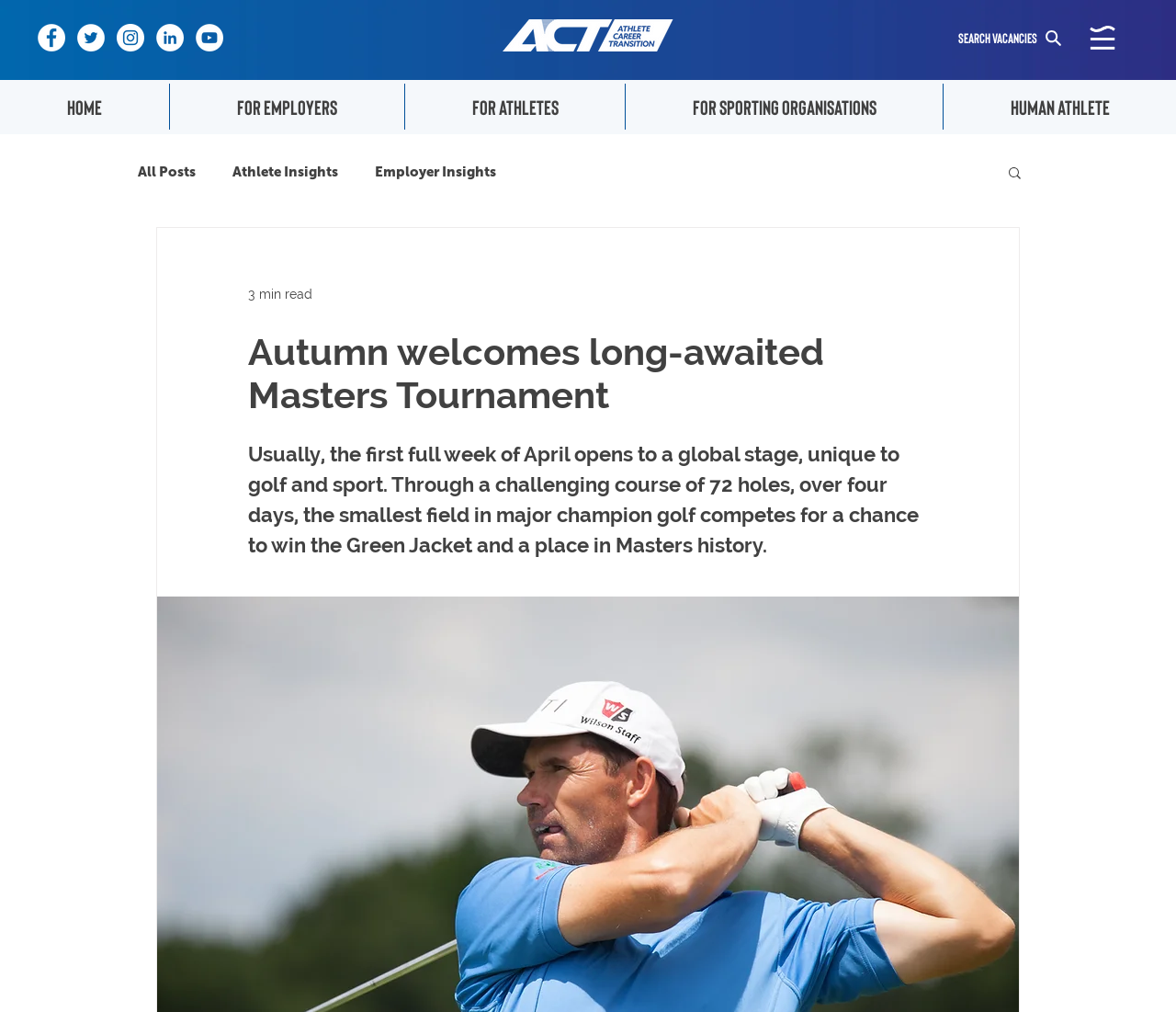Can you pinpoint the bounding box coordinates for the clickable element required for this instruction: "Search the blog"? The coordinates should be four float numbers between 0 and 1, i.e., [left, top, right, bottom].

[0.855, 0.163, 0.87, 0.182]